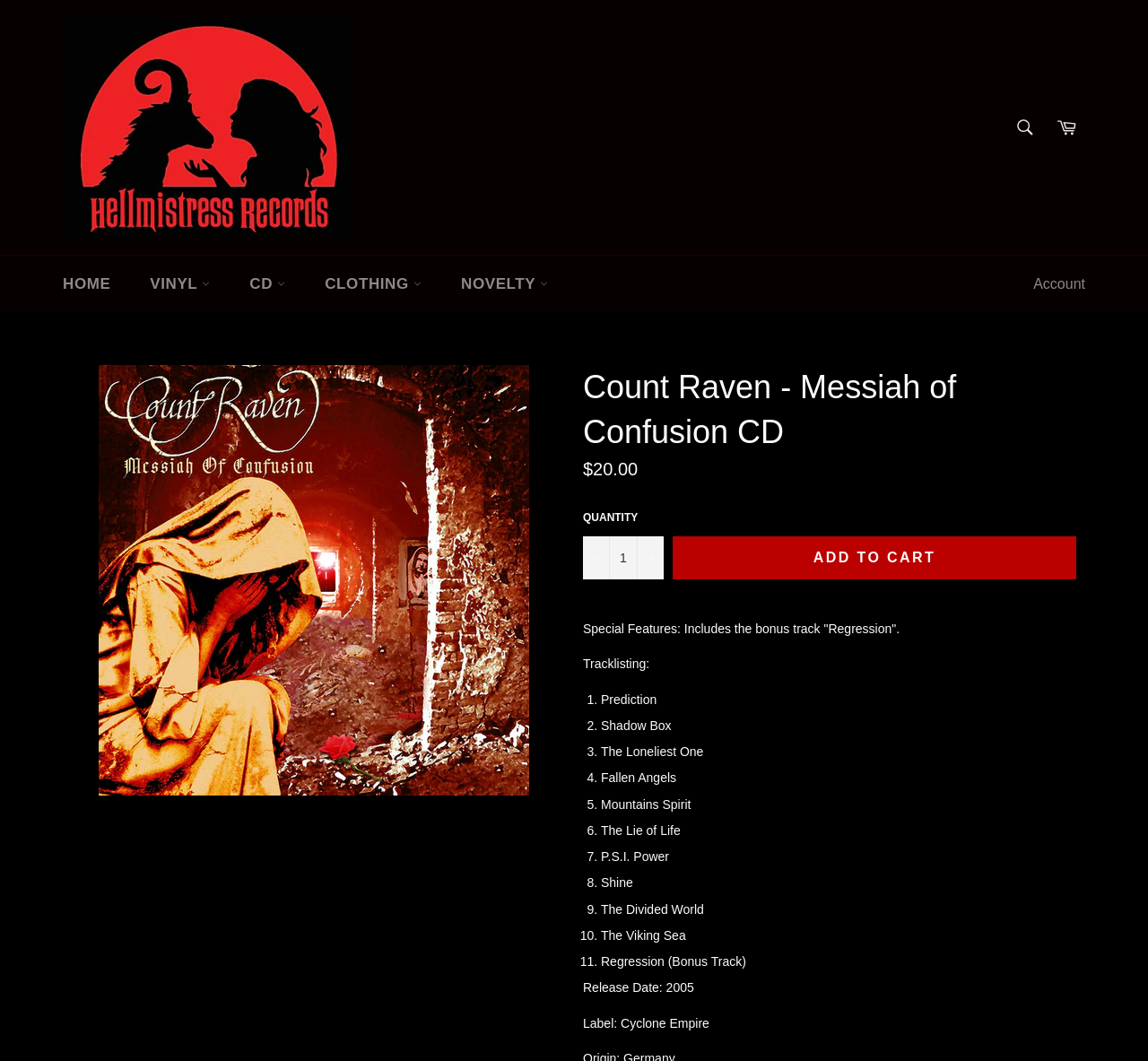Identify the bounding box coordinates for the UI element described as follows: "Search". Ensure the coordinates are four float numbers between 0 and 1, formatted as [left, top, right, bottom].

[0.877, 0.102, 0.909, 0.138]